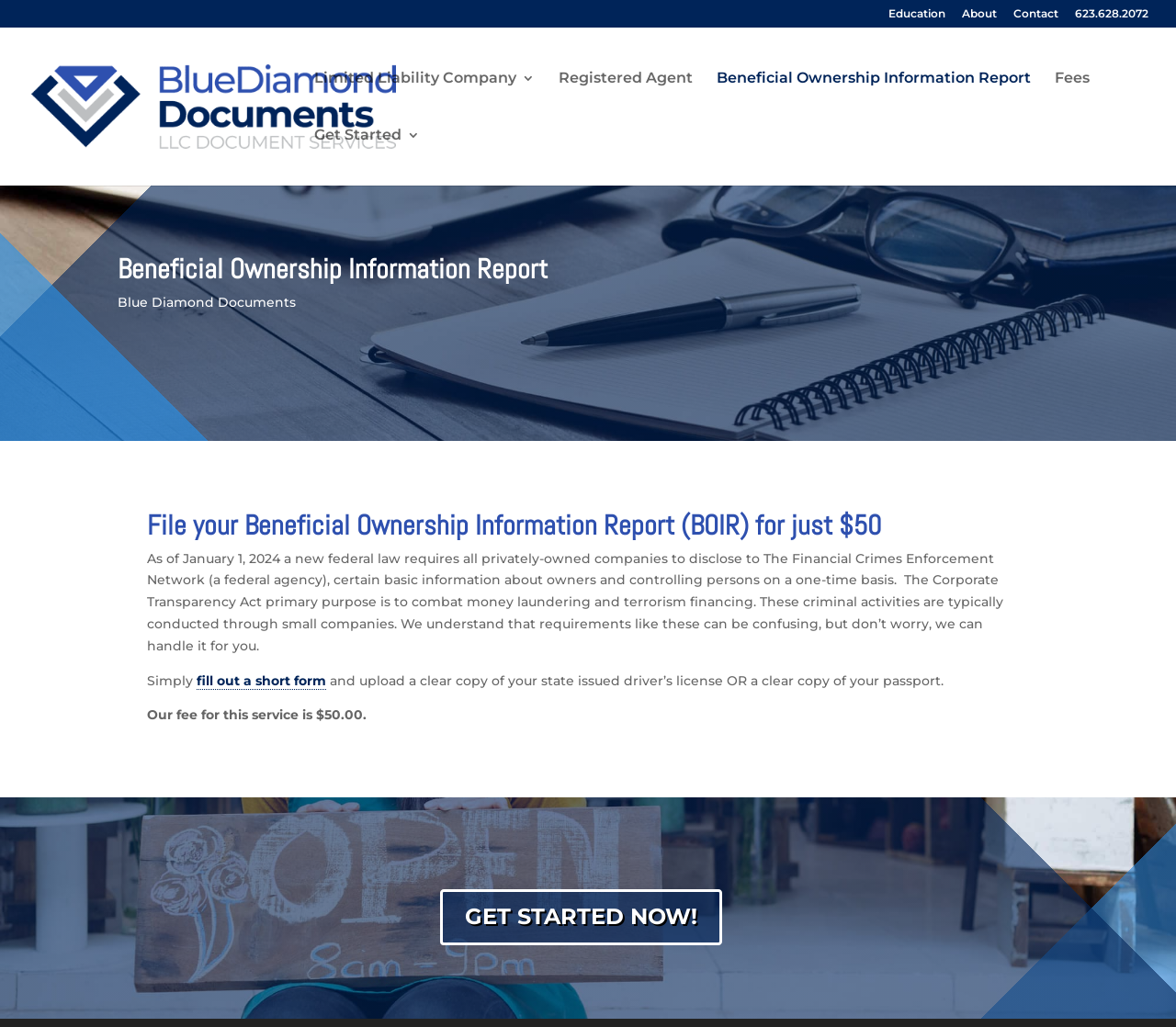Respond with a single word or short phrase to the following question: 
What is the name of the company mentioned on the webpage?

Blue Diamond Documents